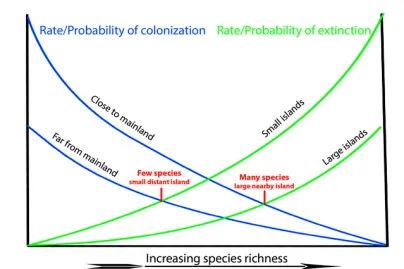Please answer the following question using a single word or phrase: 
What do the intersection points of the curves highlight?

critical thresholds